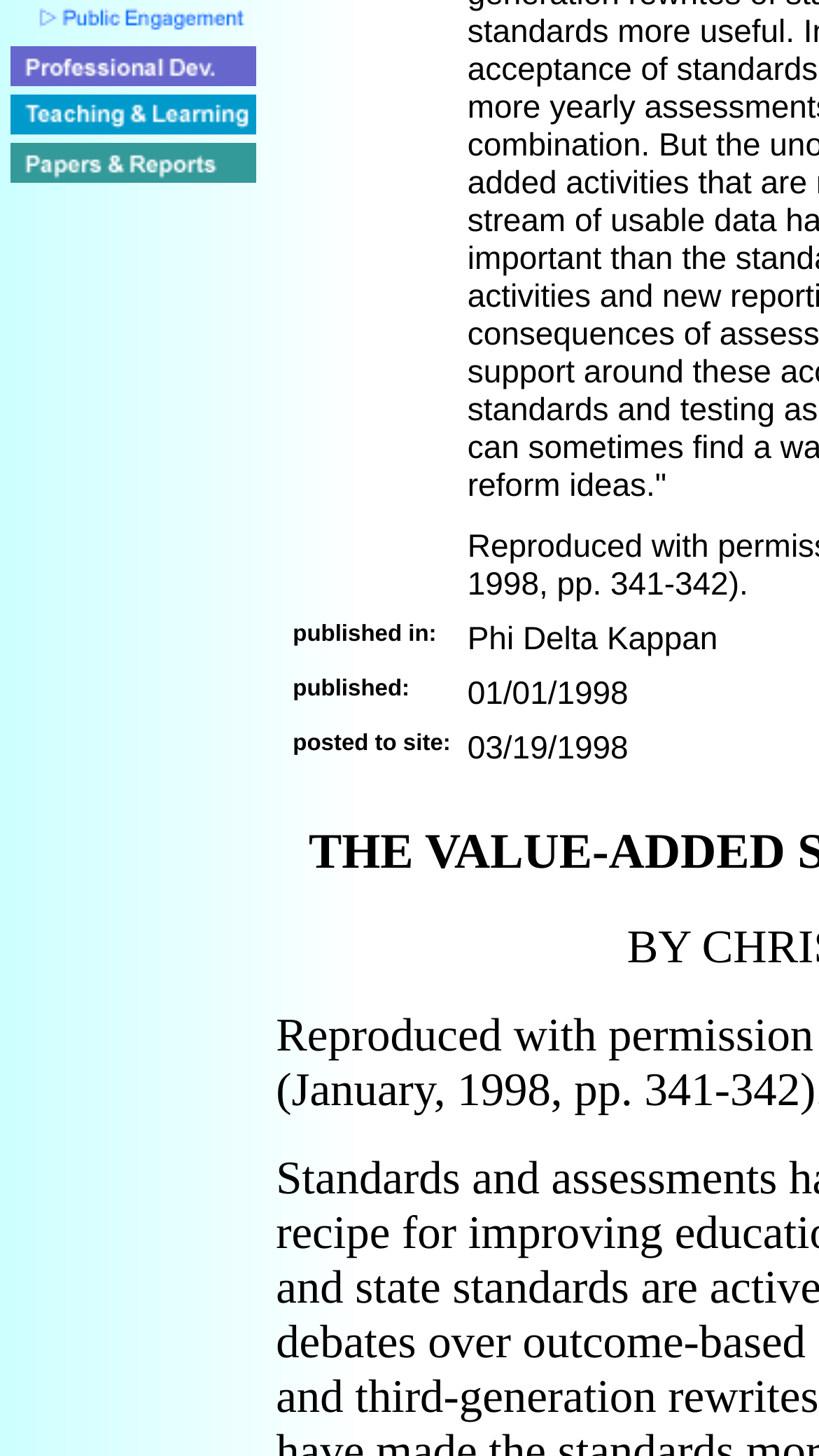Given the description of the UI element: "alt="Professional Development"", predict the bounding box coordinates in the form of [left, top, right, bottom], with each value being a float between 0 and 1.

[0.013, 0.04, 0.313, 0.065]